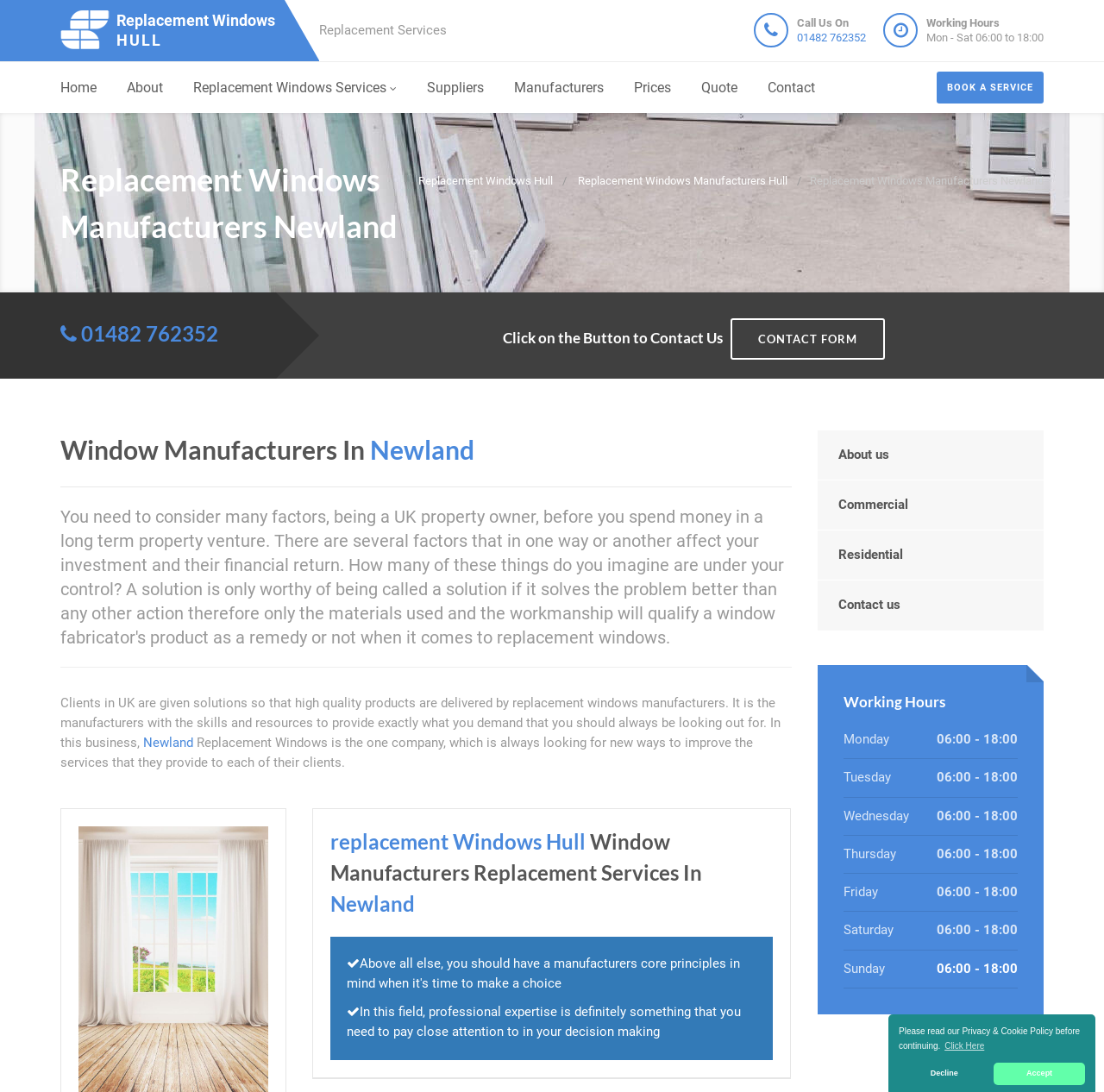Determine the bounding box coordinates for the area that should be clicked to carry out the following instruction: "Click on the BOOK A SERVICE button".

[0.848, 0.065, 0.945, 0.095]